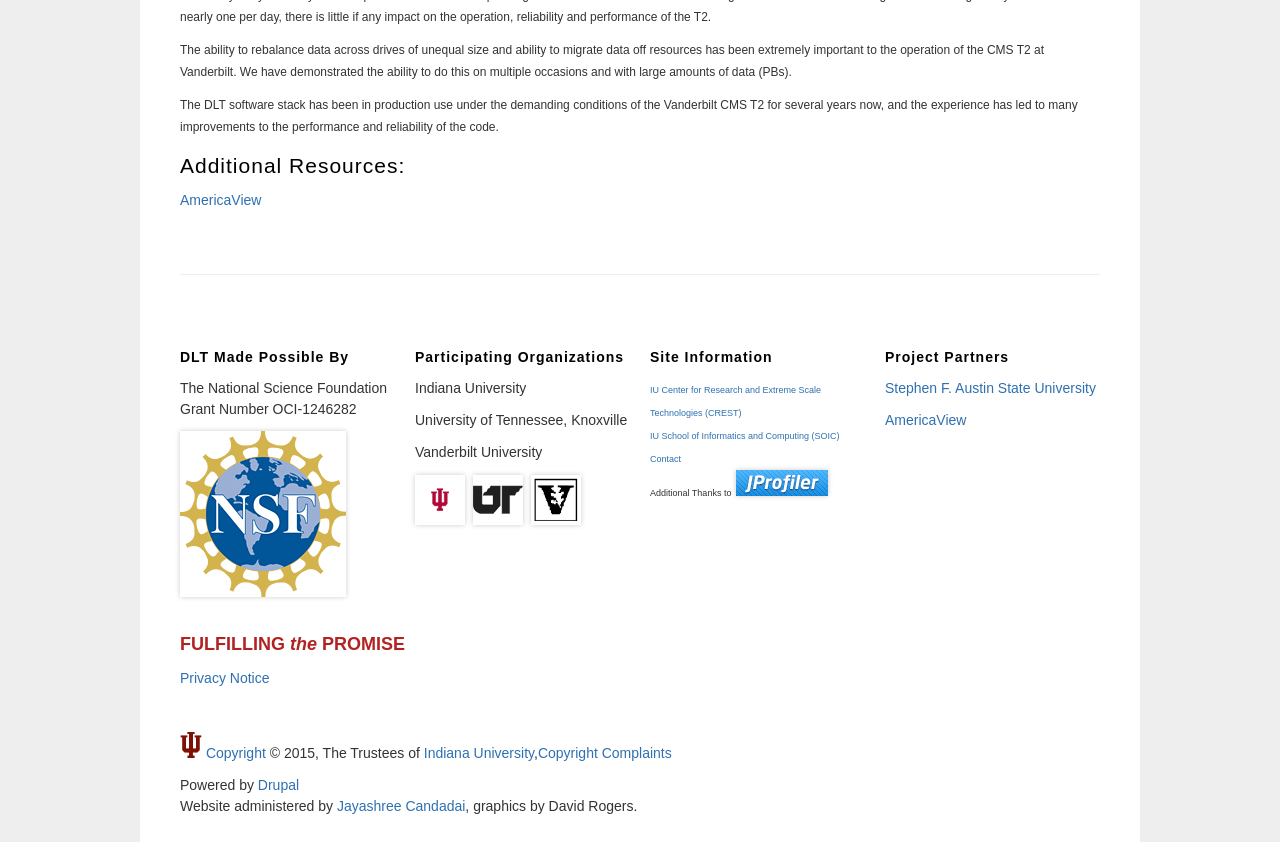Give a one-word or short phrase answer to the question: 
What is the name of the logo mentioned in the 'Participating Organizations' section?

Indiana University Logo